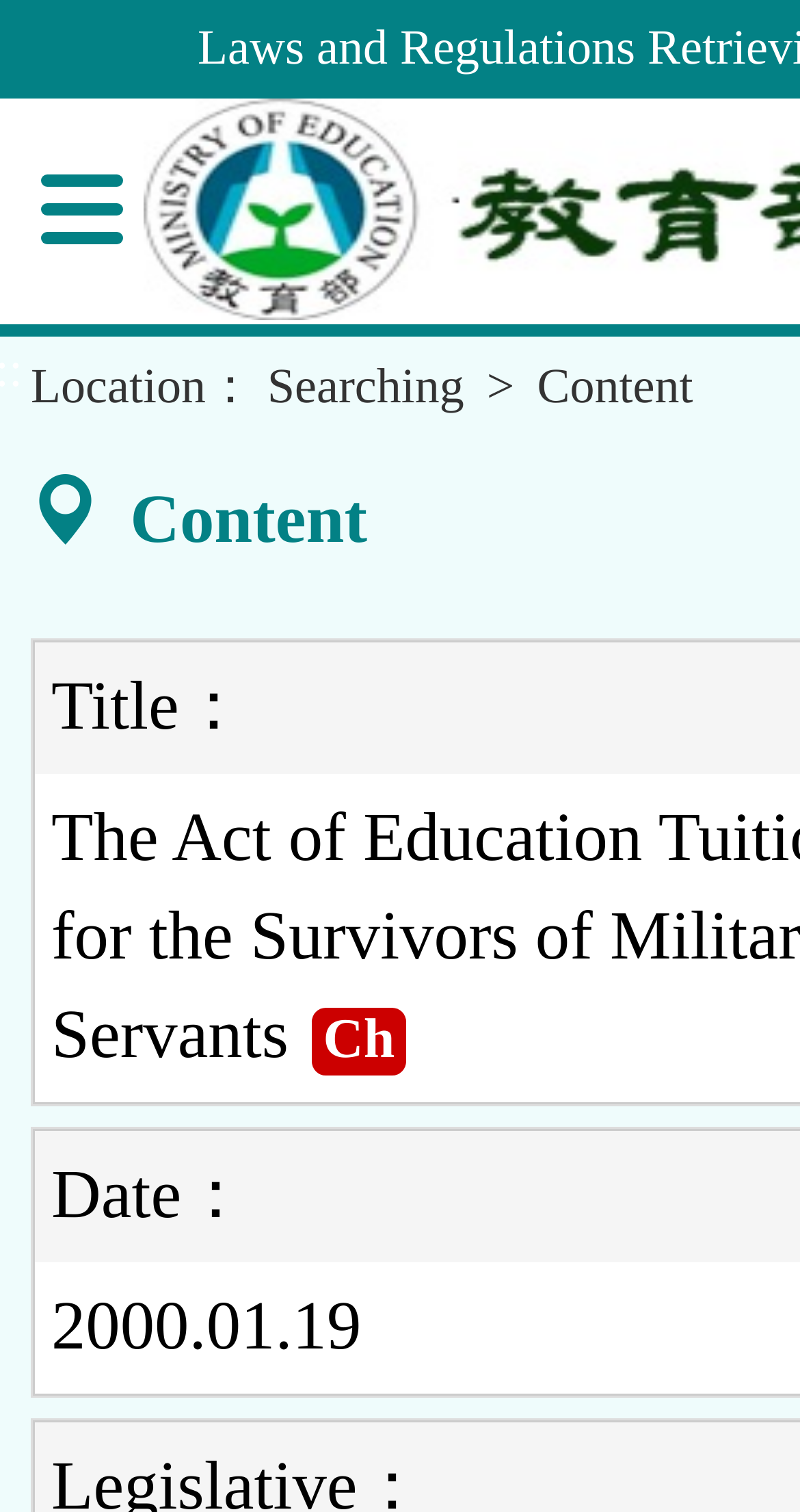Determine the bounding box coordinates (top-left x, top-left y, bottom-right x, bottom-right y) of the UI element described in the following text: aria-label="mobile menu"

None